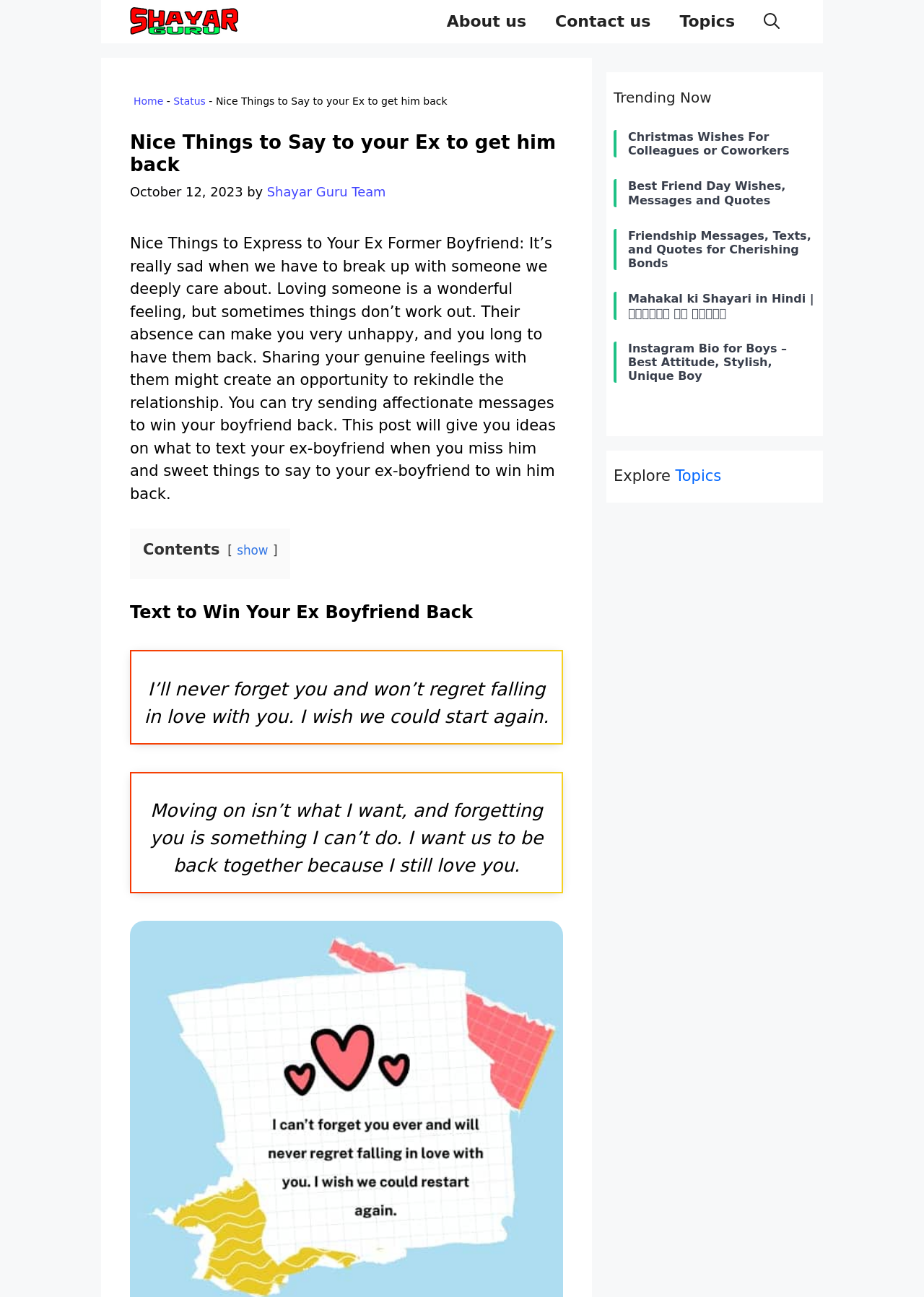Explain the webpage's design and content in an elaborate manner.

This webpage is about expressing nice things to an ex-boyfriend, with the main title "90 Best Things to Say to your Ex to get him back (works!!)". At the top, there is a navigation bar with links to "Shayar Guru", "About us", "Contact us", "Topics", and a search button. Below the navigation bar, there is a breadcrumbs section with links to "Home" and "Status".

The main content of the webpage is divided into two sections. On the left side, there is a header section with the title "Nice Things to Say to your Ex to get him back" and a time stamp "October 12, 2023". Below the header, there is a paragraph of text that discusses the importance of expressing genuine feelings to an ex-boyfriend in order to rekindle the relationship.

Below the paragraph, there is a table of contents with a link to "show" and a heading "Text to Win Your Ex Boyfriend Back". This is followed by two blockquotes with sample texts that can be sent to an ex-boyfriend.

On the right side of the webpage, there are two complementary sections. The top section has a heading "Trending Now" and lists five links to popular articles, including "Christmas Wishes For Colleagues or Coworkers" and "Best Friend Day Wishes, Messages and Quotes". The bottom section has a static text "Explore" and a link to "Topics".

Overall, the webpage provides guidance and sample texts for individuals who want to express their feelings to an ex-boyfriend and potentially rekindle their relationship.